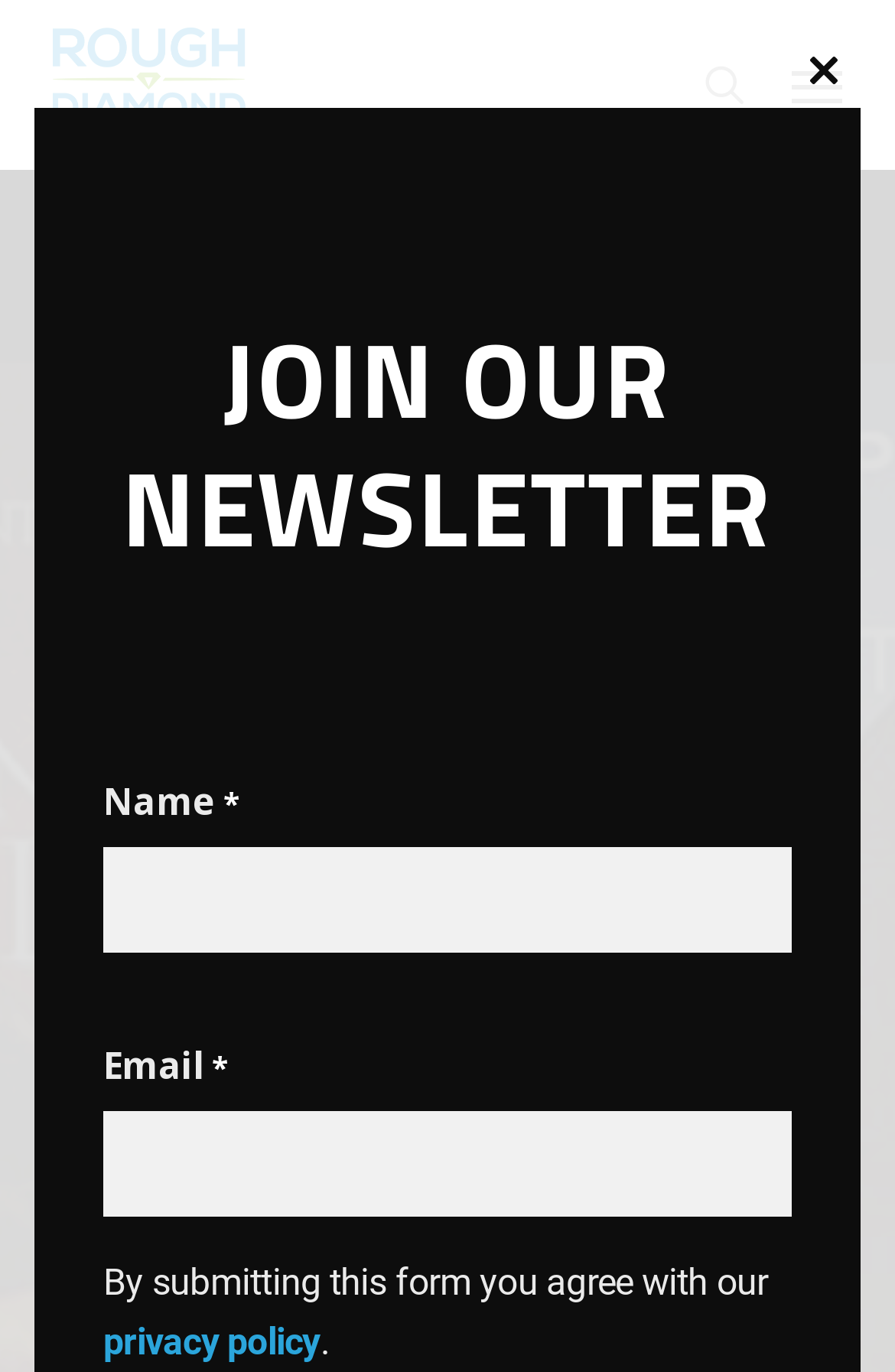Given the description "Menu", determine the bounding box of the corresponding UI element.

[0.884, 0.045, 0.94, 0.079]